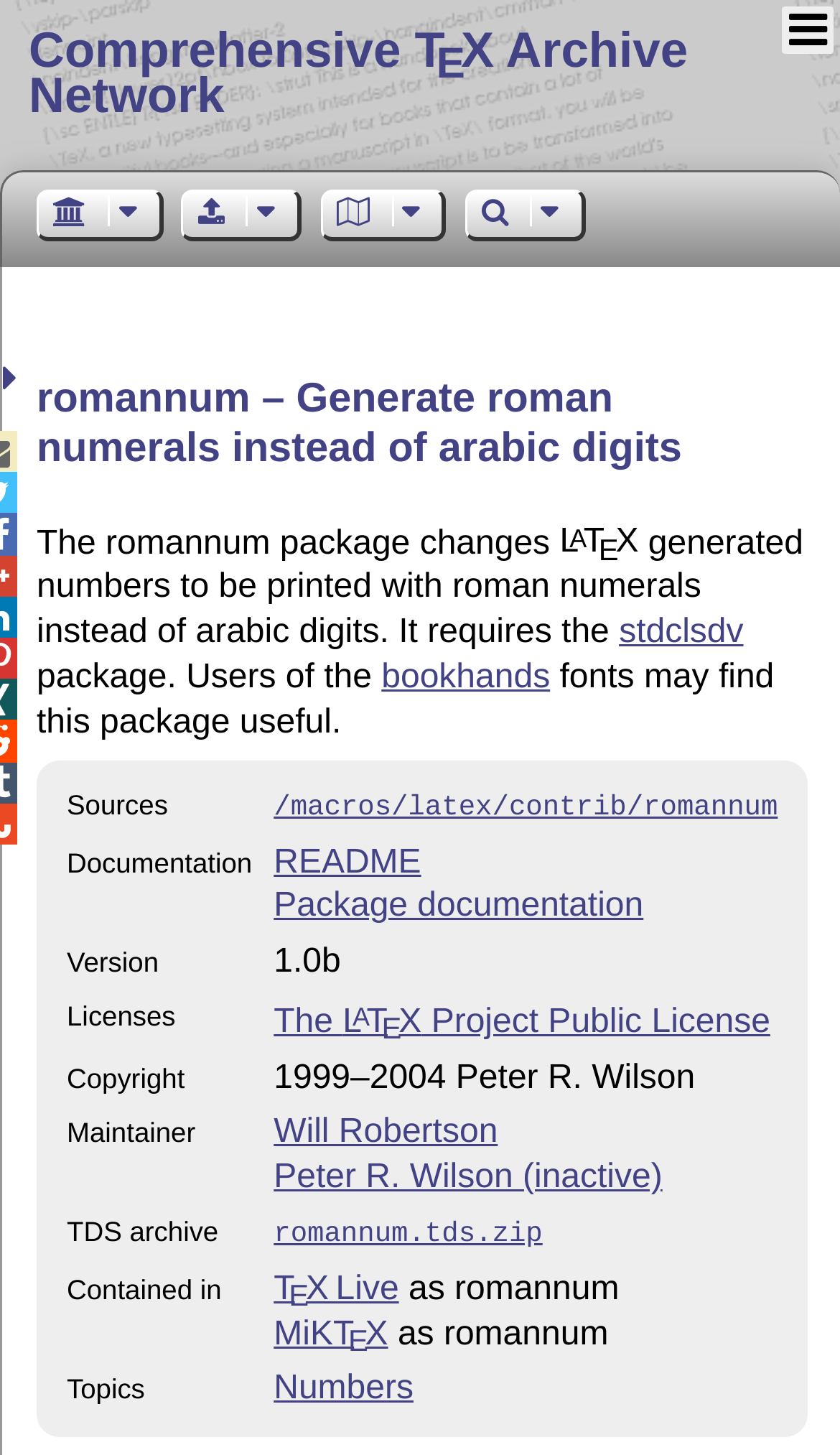Can you give a detailed response to the following question using the information from the image? What is the license of the package?

The license of the package can be found in the table row which has a table cell with the text 'Licenses' and another table cell with the text 'The LAT E X Project Public License'.